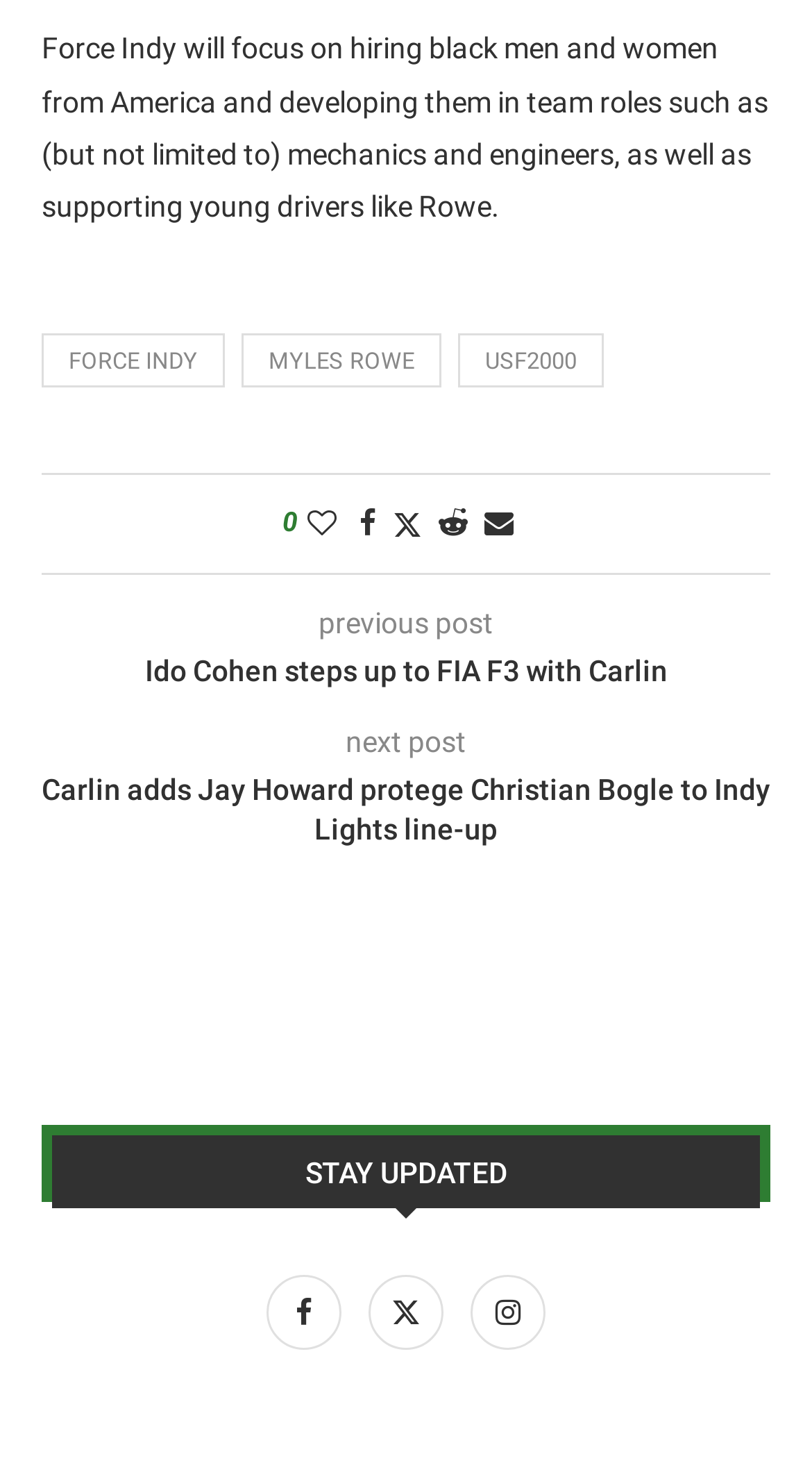Pinpoint the bounding box coordinates of the clickable area necessary to execute the following instruction: "Follow on Twitter". The coordinates should be given as four float numbers between 0 and 1, namely [left, top, right, bottom].

[0.441, 0.882, 0.567, 0.904]